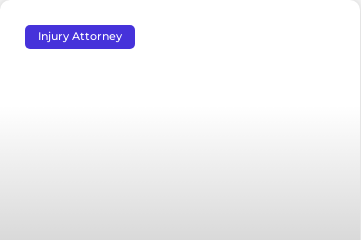Offer an in-depth caption of the image, mentioning all notable aspects.

The image features a prominent button labeled "Injury Attorney" set against a minimalistic background. The button is styled with a distinct purple background and white text, clearly highlighting its significance. This design choice suggests a focus on personal injury legal services, likely inviting users to engage with or learn more about injury attorneys. The simplicity of the surrounding space emphasizes the importance of the button, making it a central element for those seeking legal assistance.